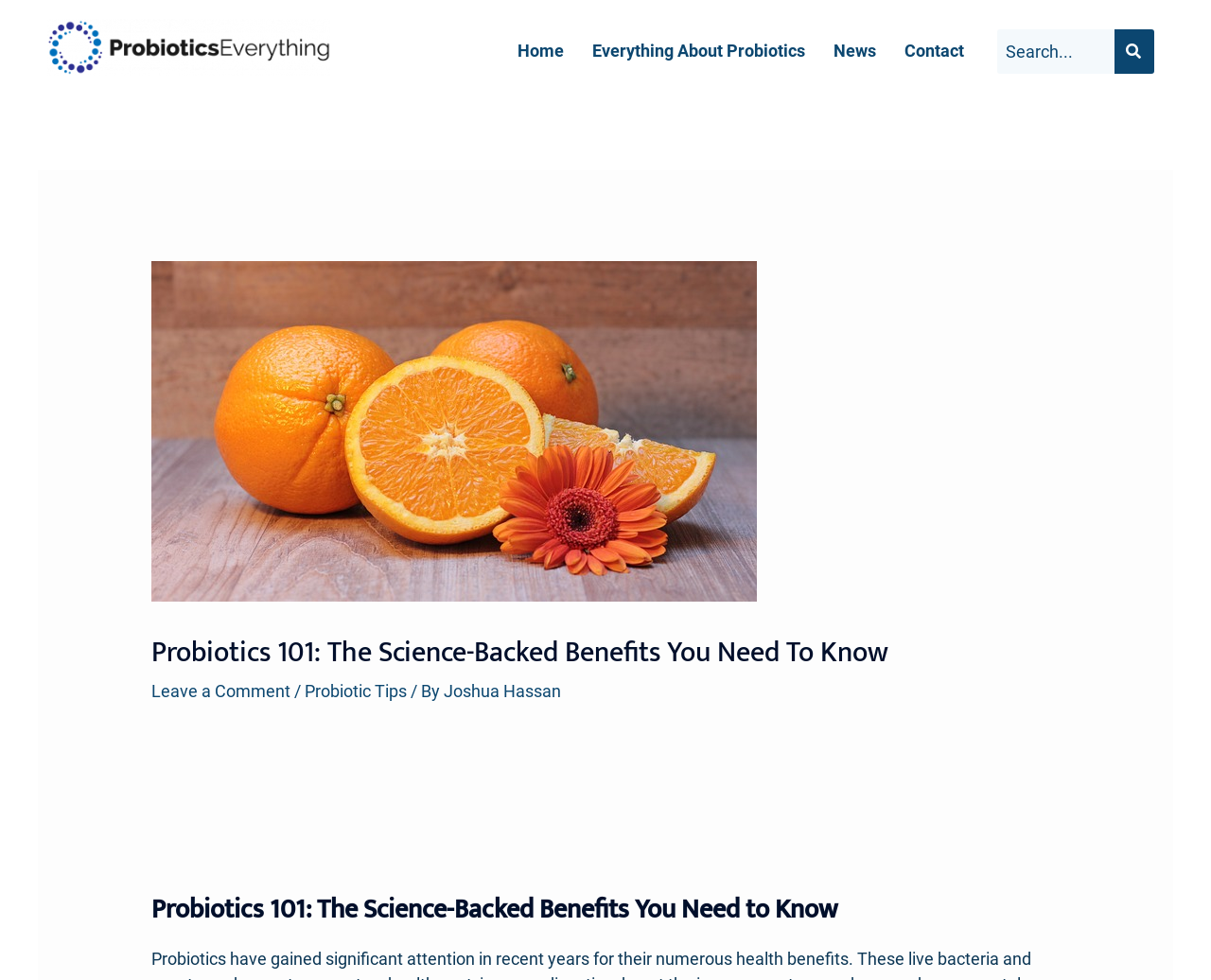What are the main navigation links on the website?
Based on the visual content, answer with a single word or a brief phrase.

Home, Everything About Probiotics, News, Contact